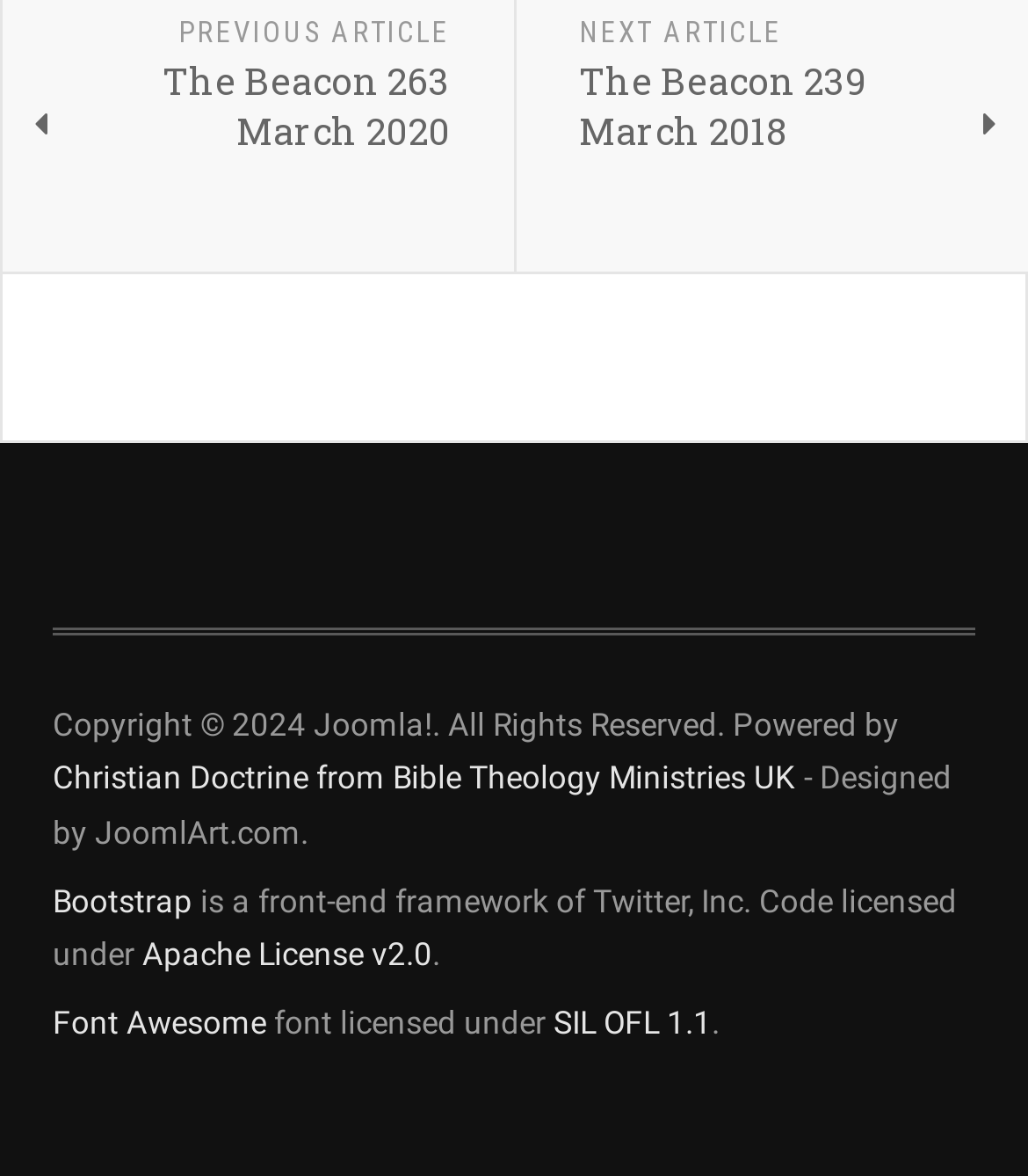Identify the bounding box coordinates for the UI element described as: "Apache License v2.0". The coordinates should be provided as four floats between 0 and 1: [left, top, right, bottom].

[0.138, 0.796, 0.421, 0.828]